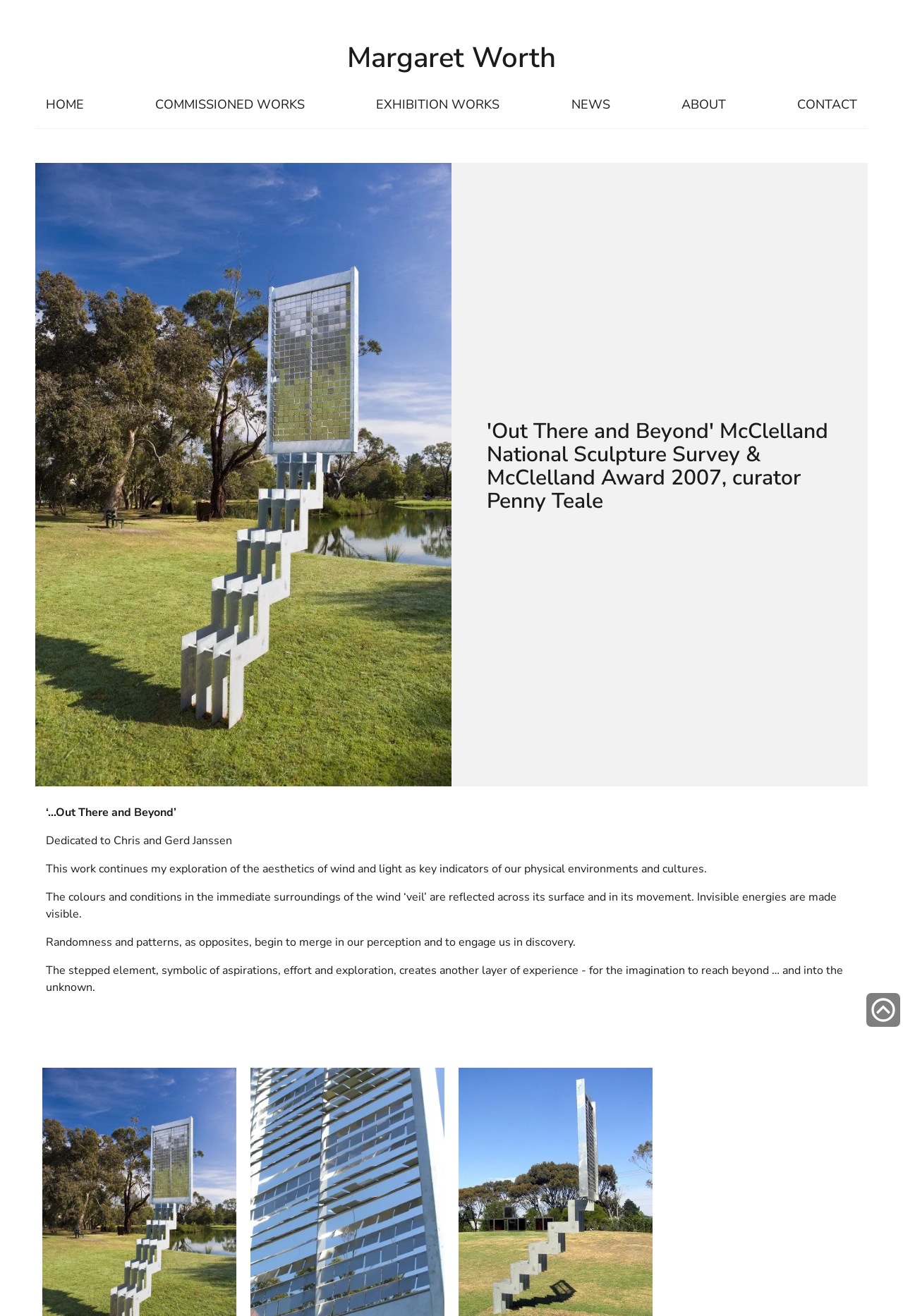Please provide a brief answer to the following inquiry using a single word or phrase:
What is the theme of the sculpture?

Wind and light